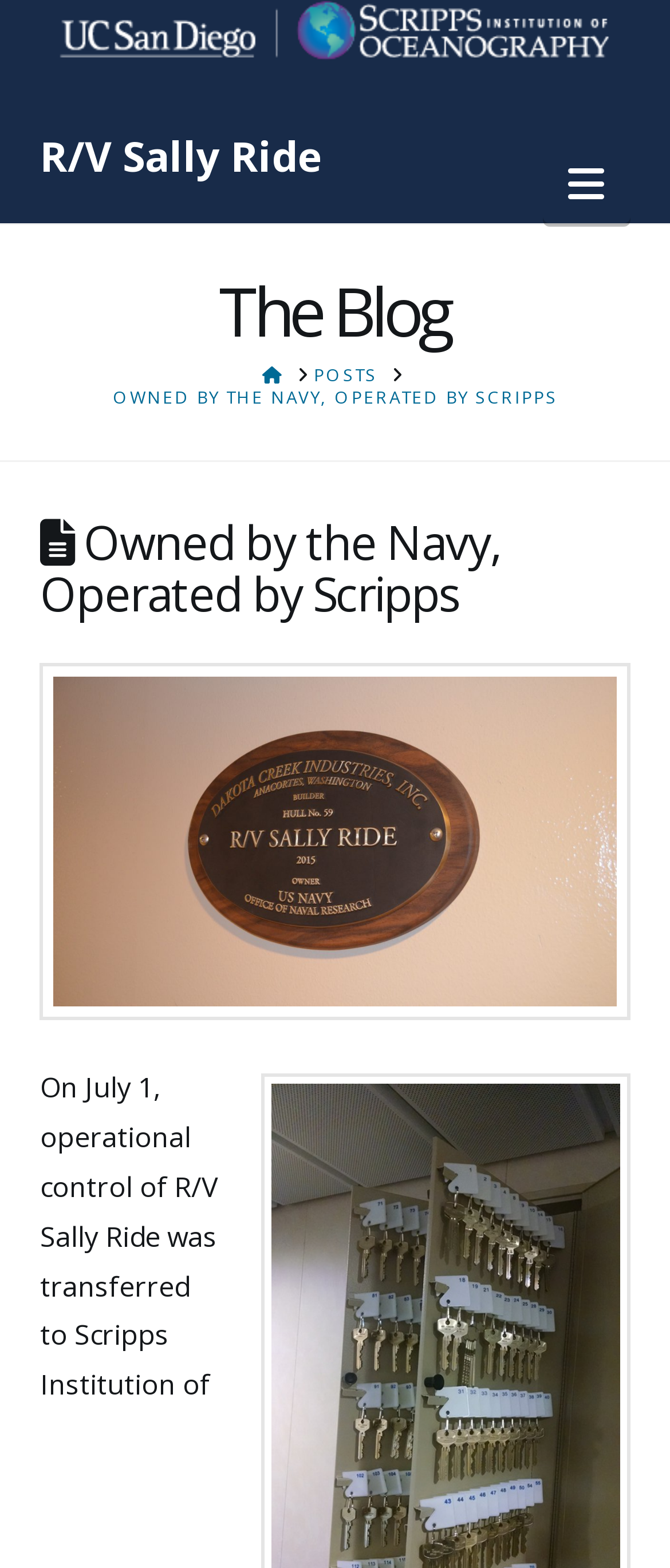What is the title of the blog section?
Look at the image and provide a detailed response to the question.

The title of the blog section can be found in the heading 'The Blog' which is located in the middle of the webpage, indicating that this section is dedicated to blog posts.